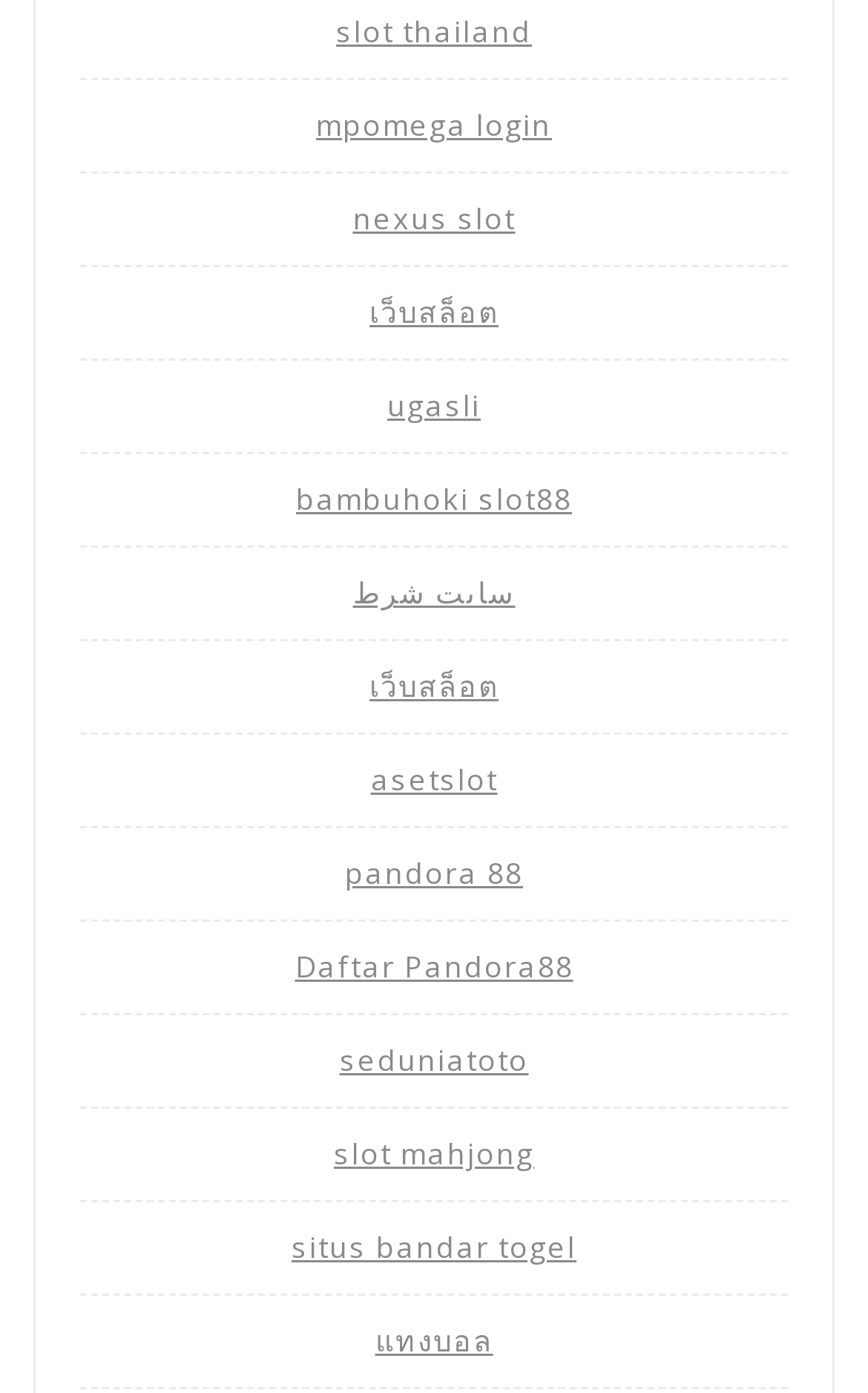Bounding box coordinates must be specified in the format (top-left x, top-left y, bottom-right x, bottom-right y). All values should be floating point numbers between 0 and 1. What are the bounding box coordinates of the UI element described as: situs bandar togel

[0.336, 0.881, 0.664, 0.91]